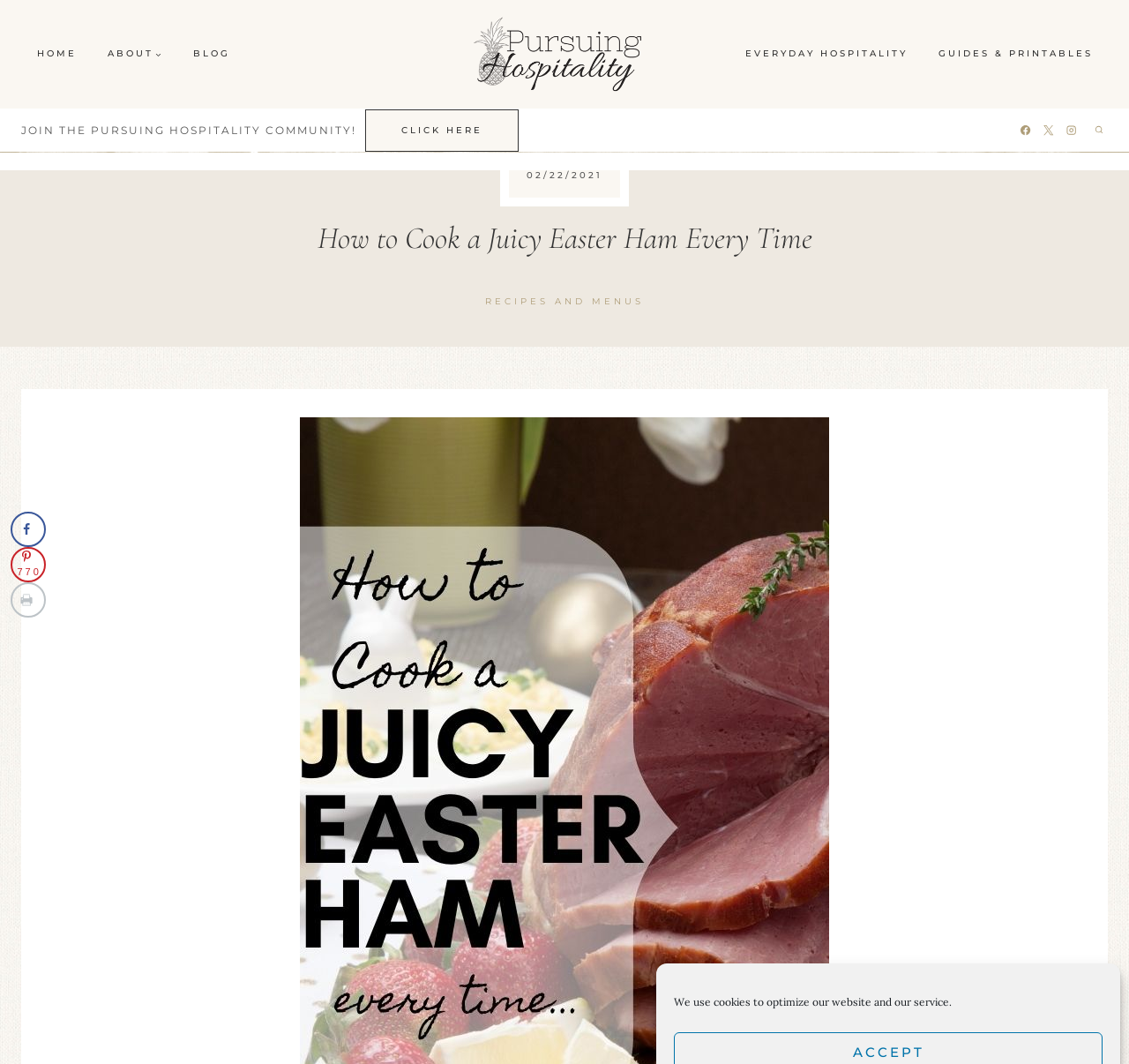Identify the bounding box coordinates of the clickable region to carry out the given instruction: "Click the View Search Form button".

[0.966, 0.114, 0.981, 0.131]